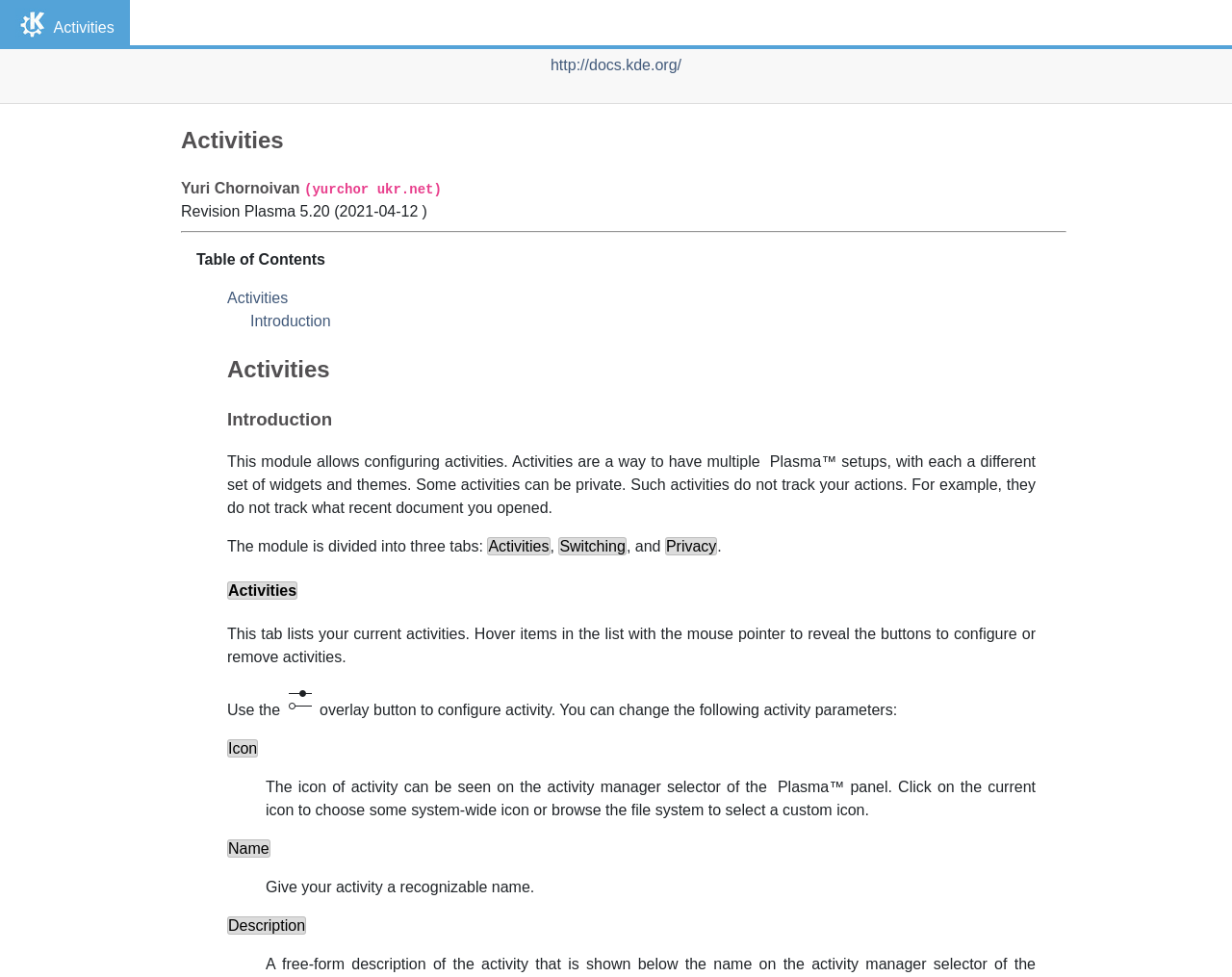What can be changed in an activity?
Provide a detailed answer to the question using information from the image.

The parameters that can be changed in an activity can be found in the description list detailing the activity parameters, which include the icon, name, and description of the activity.